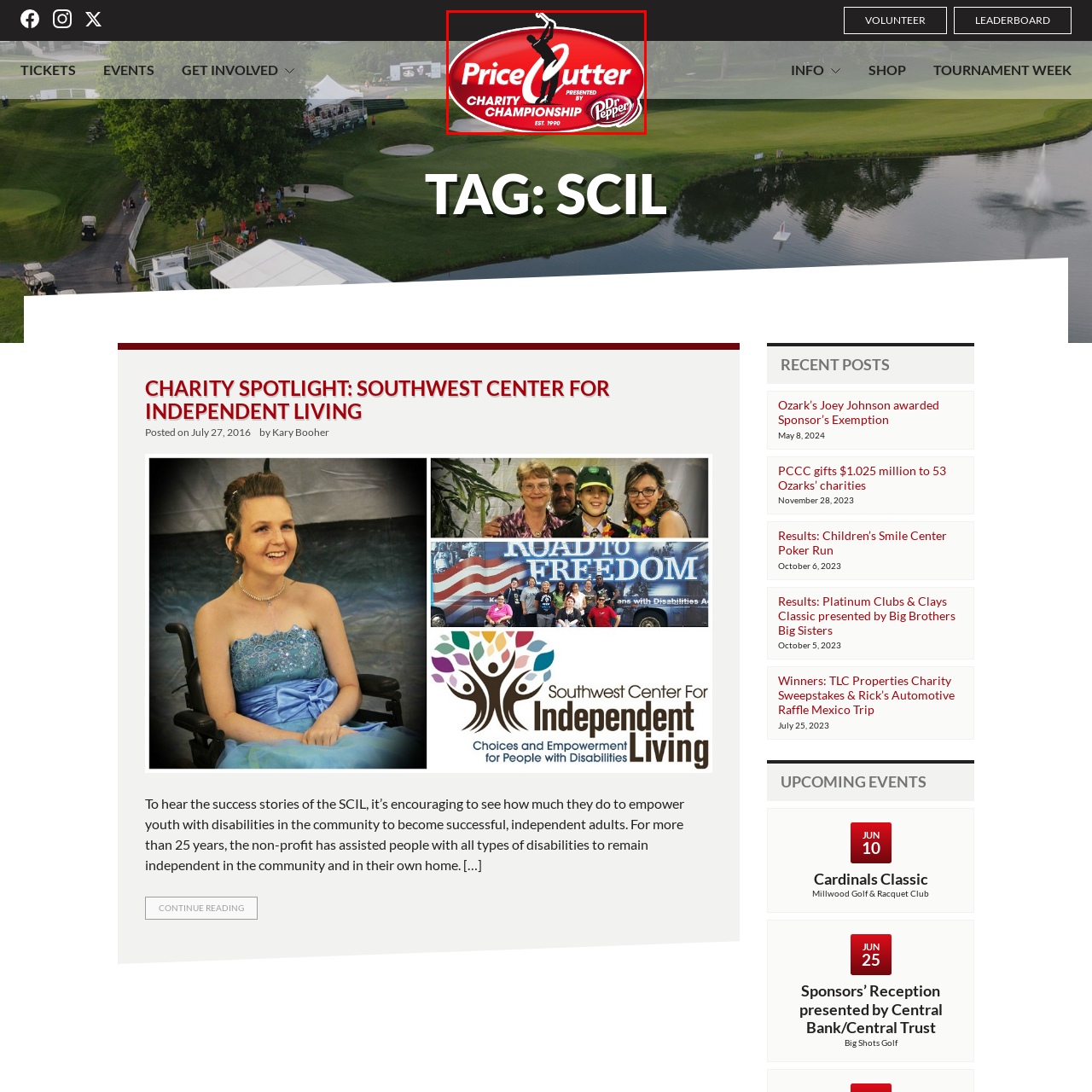Provide a thorough caption for the image that is surrounded by the red boundary.

The image displays the vibrant logo of the "Price Cutter Charity Championship," a prestigious golf event that has been a staple since 1990. Dominated by a bold red oval shape, the logo features a golfer in mid-swing, emphasizing the sport at the heart of this charitable initiative. The text "Price Cutter" stands prominently, highlighting the main sponsor, with "CHARITY CHAMPIONSHIP" following beneath, showcasing its charitable mission. Additionally, the logo includes "PRESENTED BY Dr Pepper," indicating a prominent partnership. This championship is more than just a golf tournament; it serves as a platform to support various local charities while fostering community spirit and engagement.